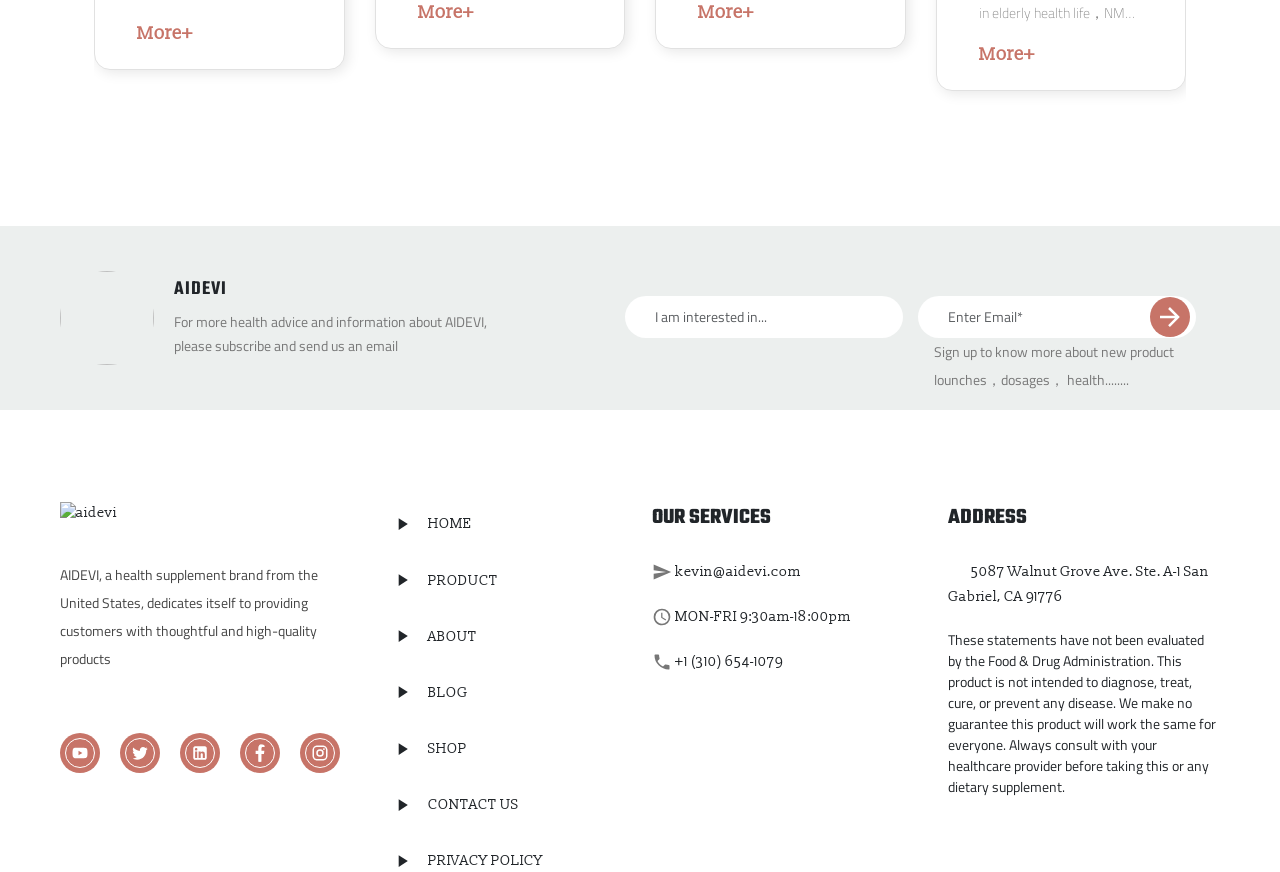Highlight the bounding box coordinates of the region I should click on to meet the following instruction: "Click the 'More+' link".

[0.107, 0.023, 0.151, 0.054]